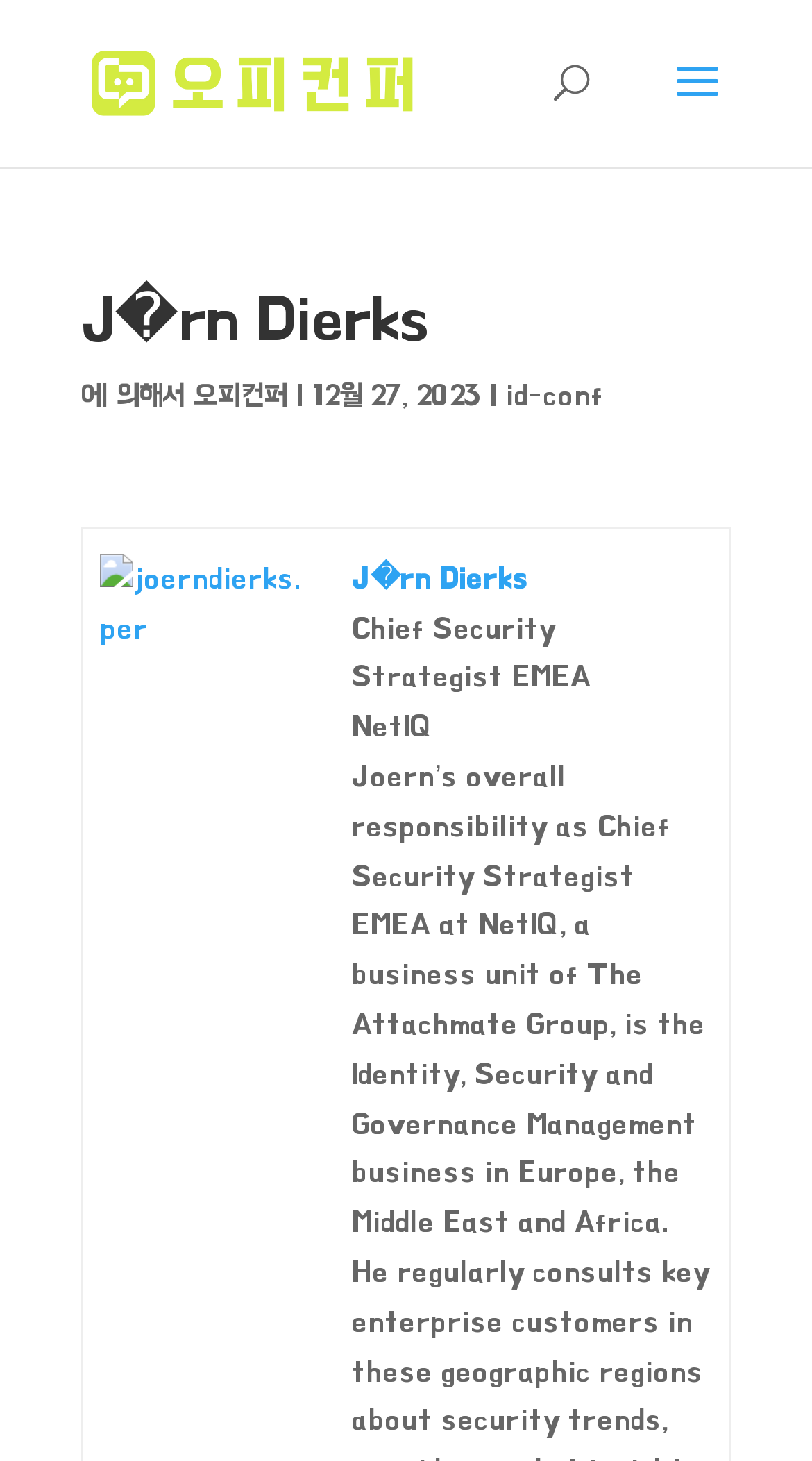Locate the bounding box coordinates of the UI element described by: "alt="joerndierks.per" title="J�rn Dierks 1"". Provide the coordinates as four float numbers between 0 and 1, formatted as [left, top, right, bottom].

[0.124, 0.418, 0.391, 0.44]